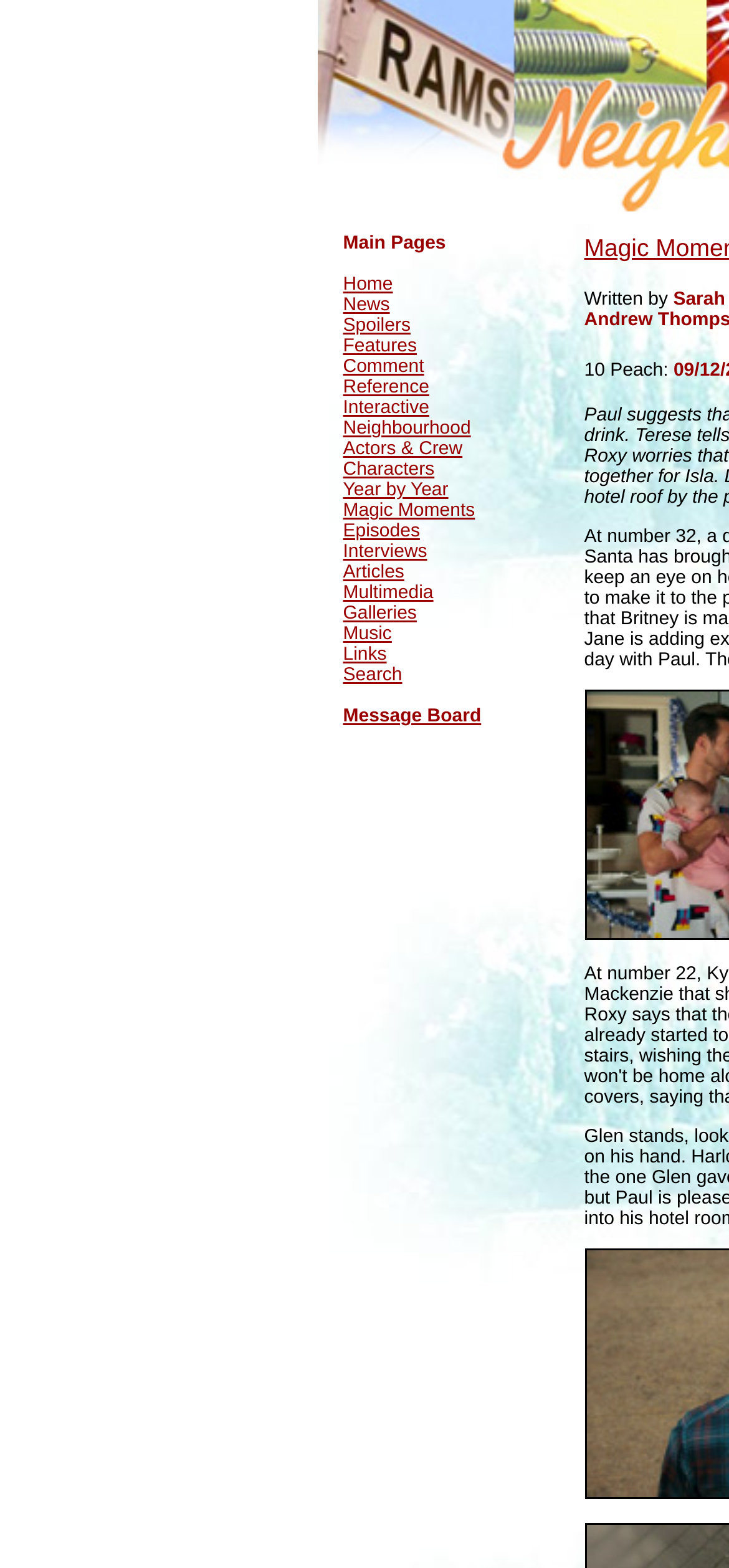Find the bounding box coordinates of the clickable element required to execute the following instruction: "Check league pass price". Provide the coordinates as four float numbers between 0 and 1, i.e., [left, top, right, bottom].

None